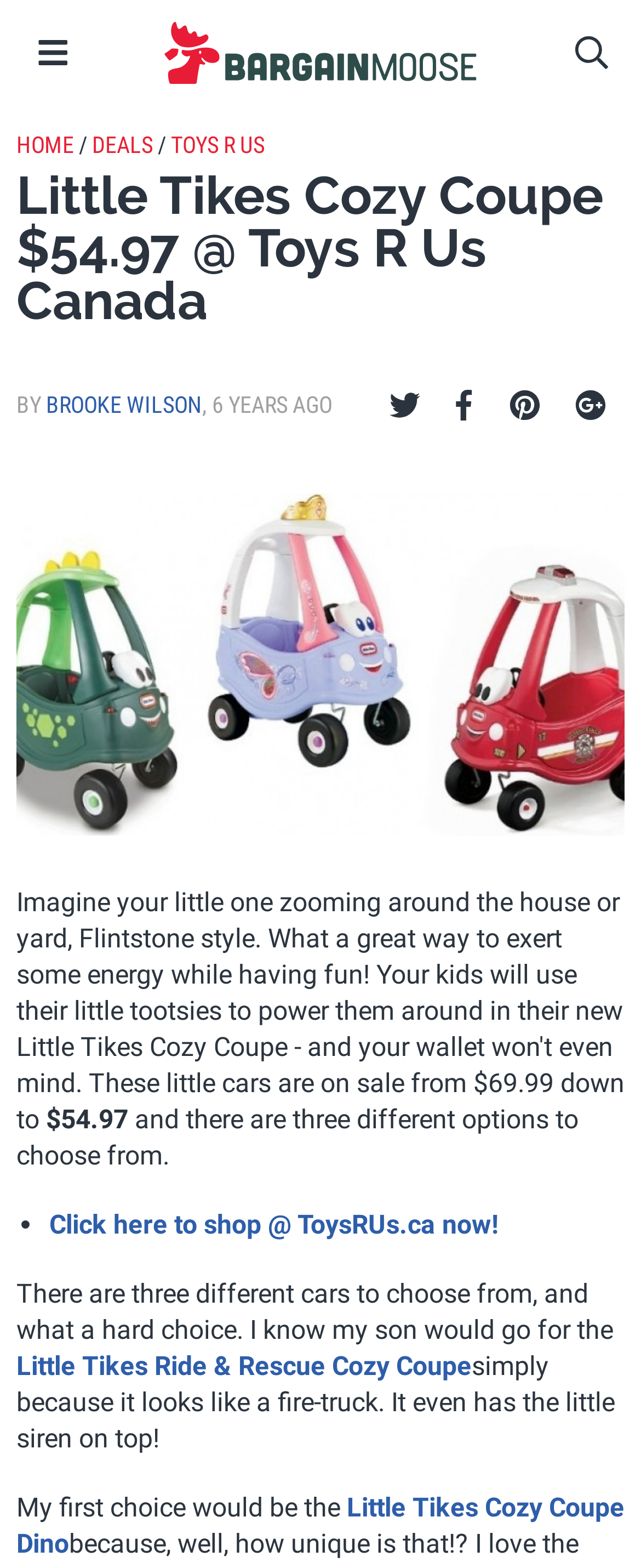What is special about the Little Tikes Ride & Rescue Cozy Coupe?
Answer the question with just one word or phrase using the image.

It looks like a fire-truck